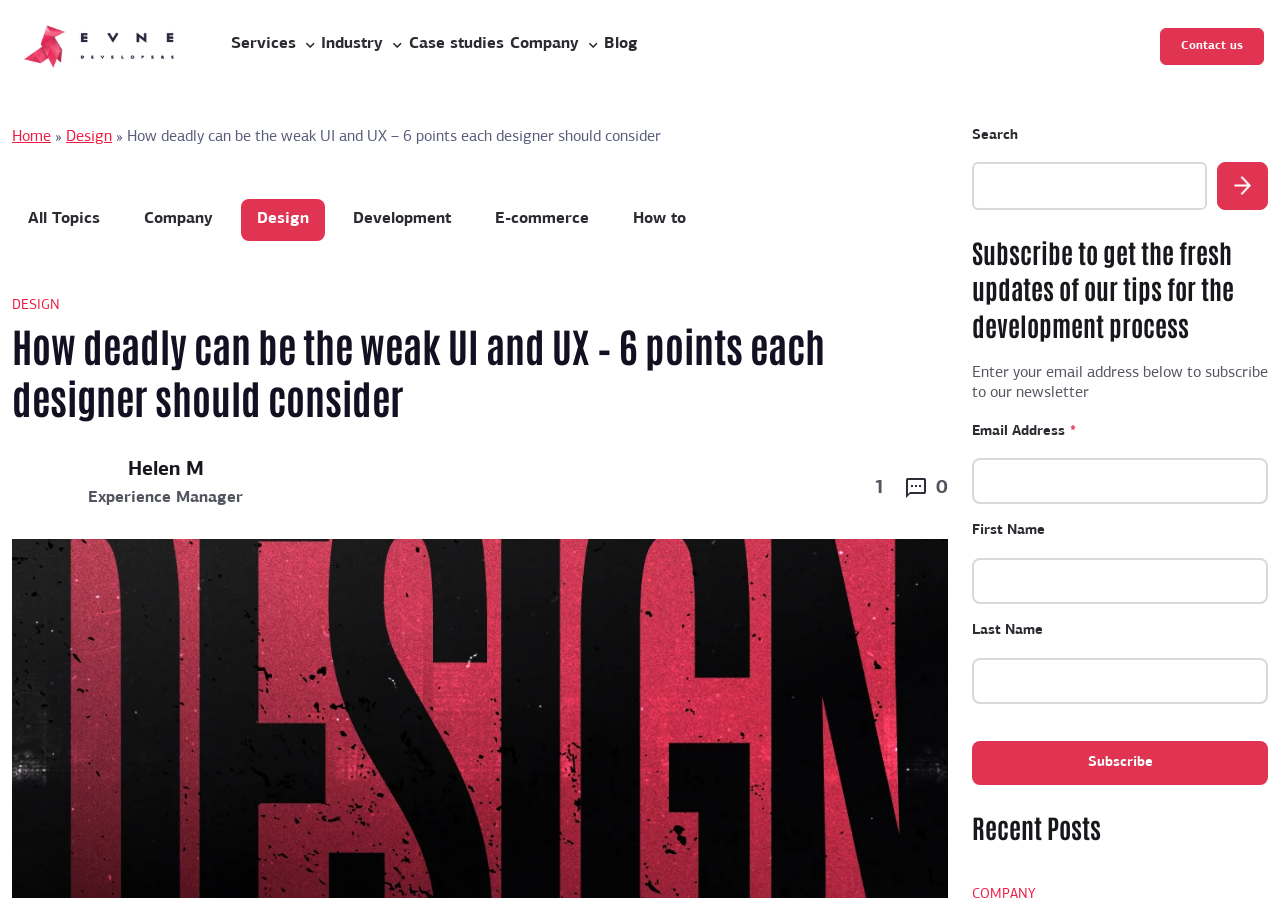With reference to the screenshot, provide a detailed response to the question below:
What is the topic of the current article?

I found the topic of the current article by looking at the heading 'How deadly can be the weak UI and UX – 6 points each designer should consider' which is prominently displayed on the webpage. This heading suggests that the article is about the consequences of poorly constructed digital products with weak UI and UX.